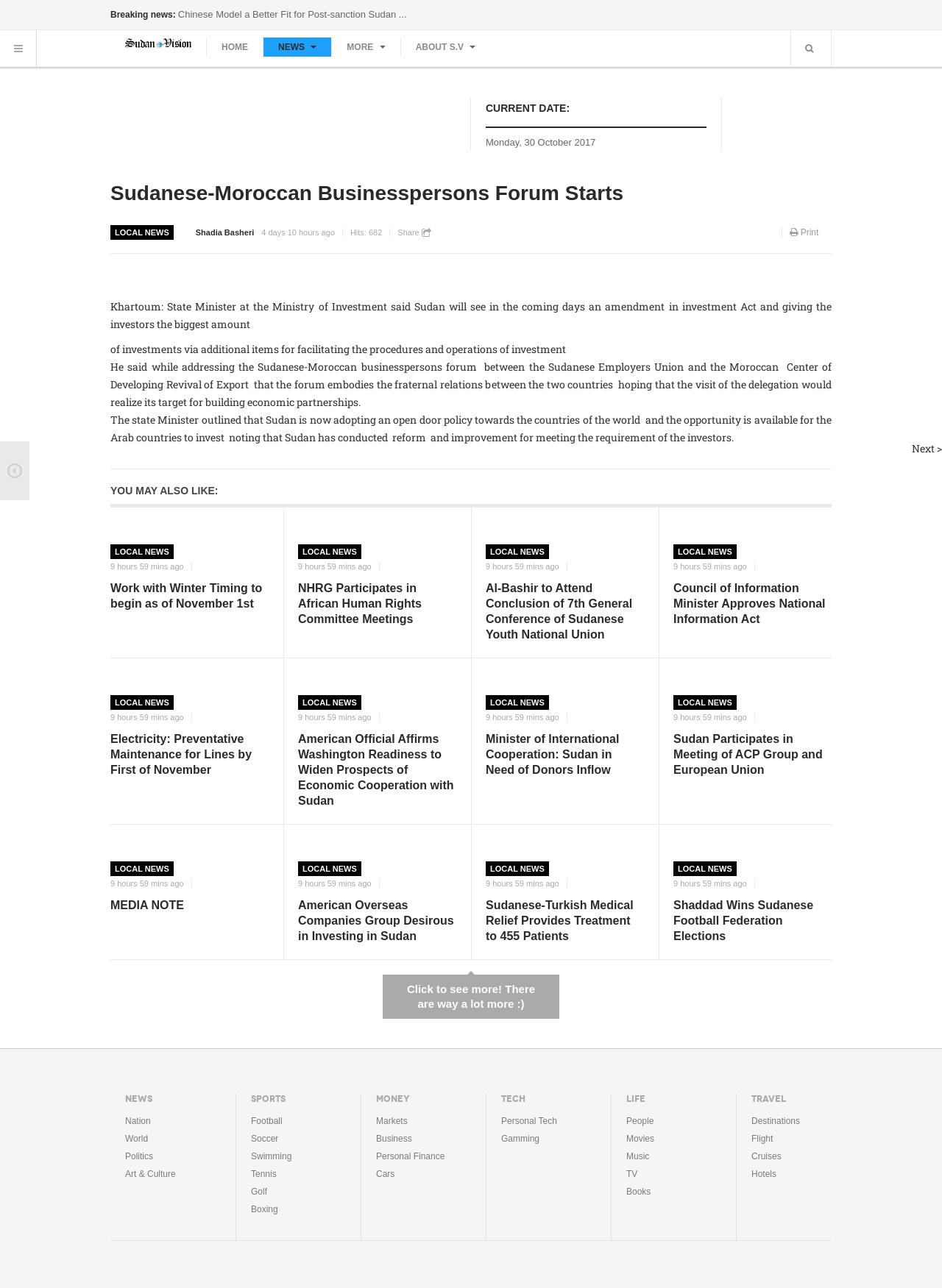Please find the bounding box coordinates in the format (top-left x, top-left y, bottom-right x, bottom-right y) for the given element description. Ensure the coordinates are floating point numbers between 0 and 1. Description: Sudan Vision Daily

[0.133, 0.029, 0.203, 0.038]